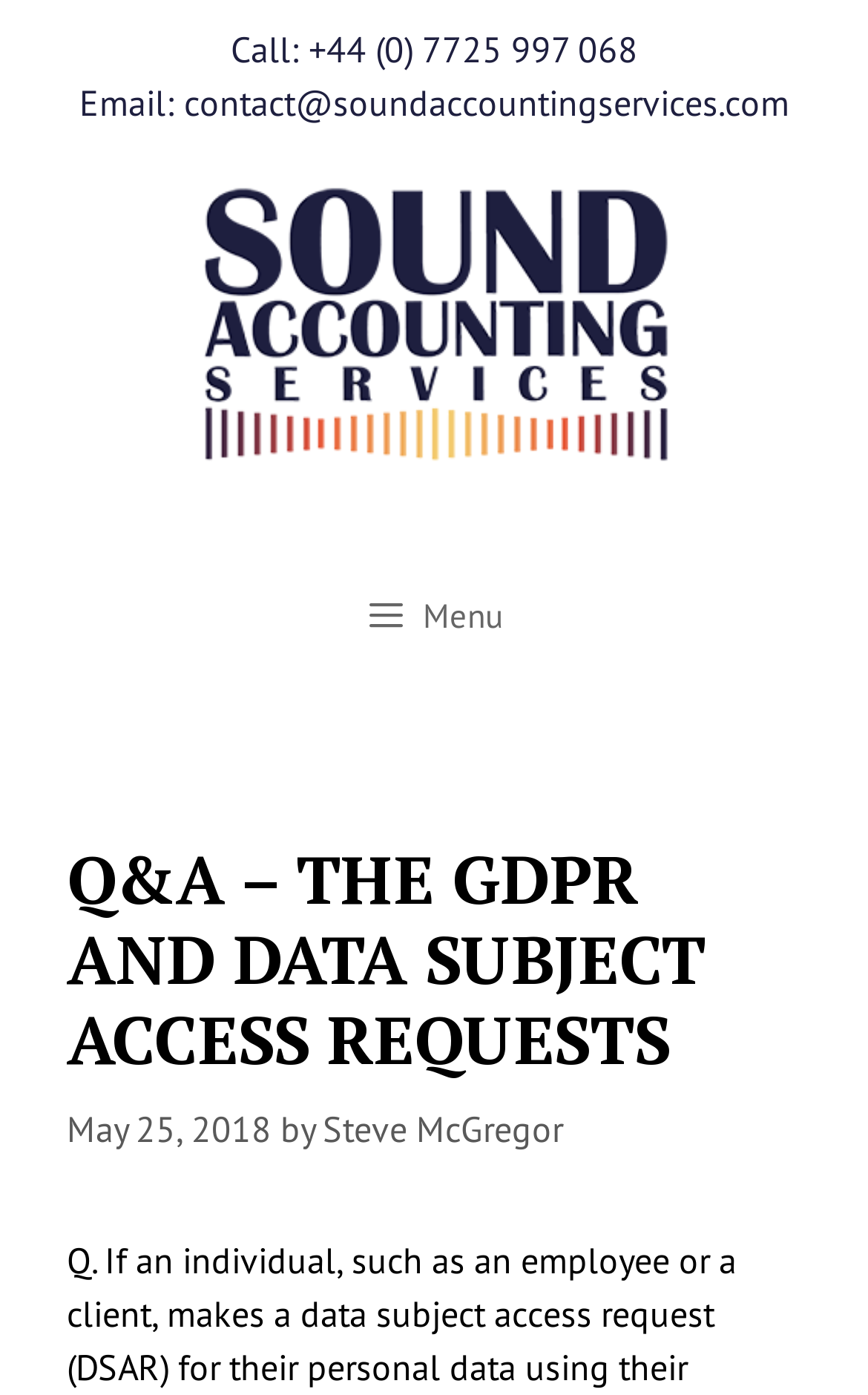Determine the bounding box coordinates for the UI element described. Format the coordinates as (top-left x, top-left y, bottom-right x, bottom-right y) and ensure all values are between 0 and 1. Element description: alt="Sound Accounting Services"

[0.218, 0.224, 0.782, 0.256]